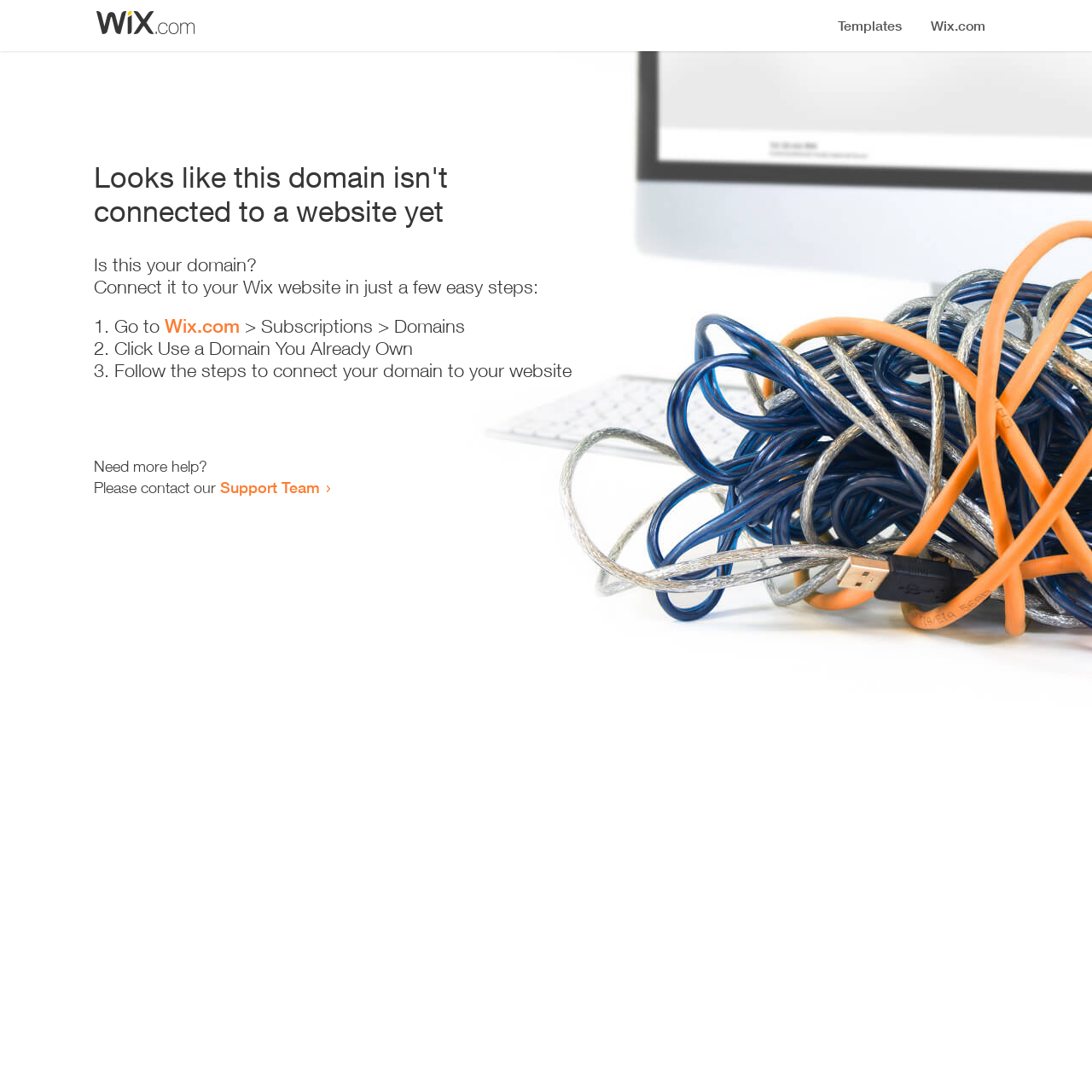Identify the bounding box coordinates of the HTML element based on this description: "Support Team".

[0.202, 0.438, 0.293, 0.455]